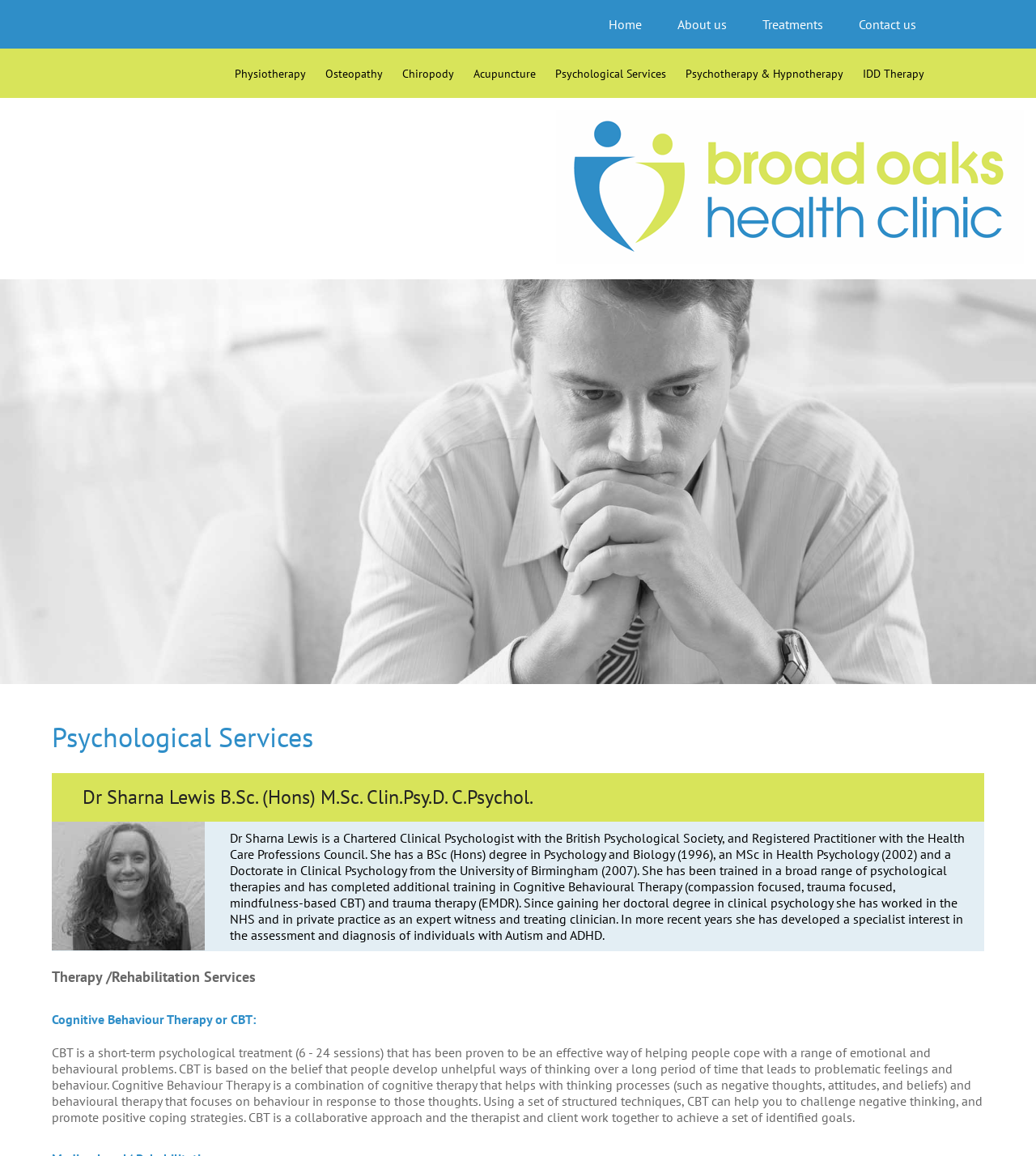Summarize the contents and layout of the webpage in detail.

The webpage is about Psychological therapy at Broad Oaks Health Clinic, West Midlands. At the top, there is a navigation menu with five links: "Home", "About us", "Treatments", "Contact us", and "Physiotherapy", followed by other treatment links like "Osteopathy", "Chiropody", "Acupuncture", "Psychological Services", "Psychotherapy & Hypnotherapy", and "IDD Therapy". 

Below the navigation menu, there is a prominent link to "Broad Oaks Health Clinic, Solihull" with an accompanying image. 

The main content of the page is divided into sections. The first section is headed "Psychological Services" and features a brief introduction to Dr. Sharna Lewis, a Chartered Clinical Psychologist, along with her photo. 

Below Dr. Lewis's introduction, there is a detailed paragraph about her qualifications, experience, and areas of expertise, including Autism and ADHD assessment and diagnosis. 

The next section is headed "Therapy /Rehabilitation Services" and focuses on Cognitive Behaviour Therapy (CBT). It explains what CBT is, its benefits, and how it works, highlighting its collaborative approach and goal-oriented techniques.